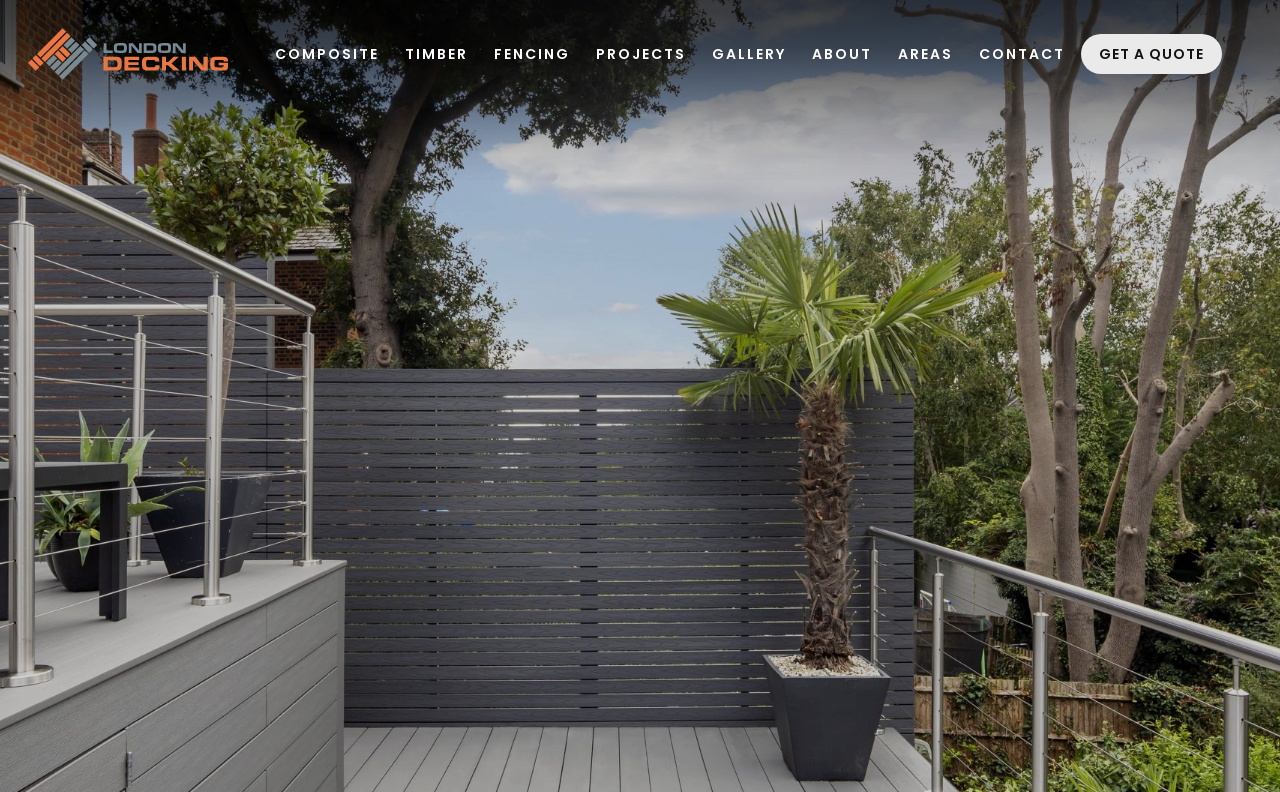Please find the bounding box coordinates in the format (top-left x, top-left y, bottom-right x, bottom-right y) for the given element description. Ensure the coordinates are floating point numbers between 0 and 1. Description: Get a Free Quote

[0.845, 0.043, 0.955, 0.093]